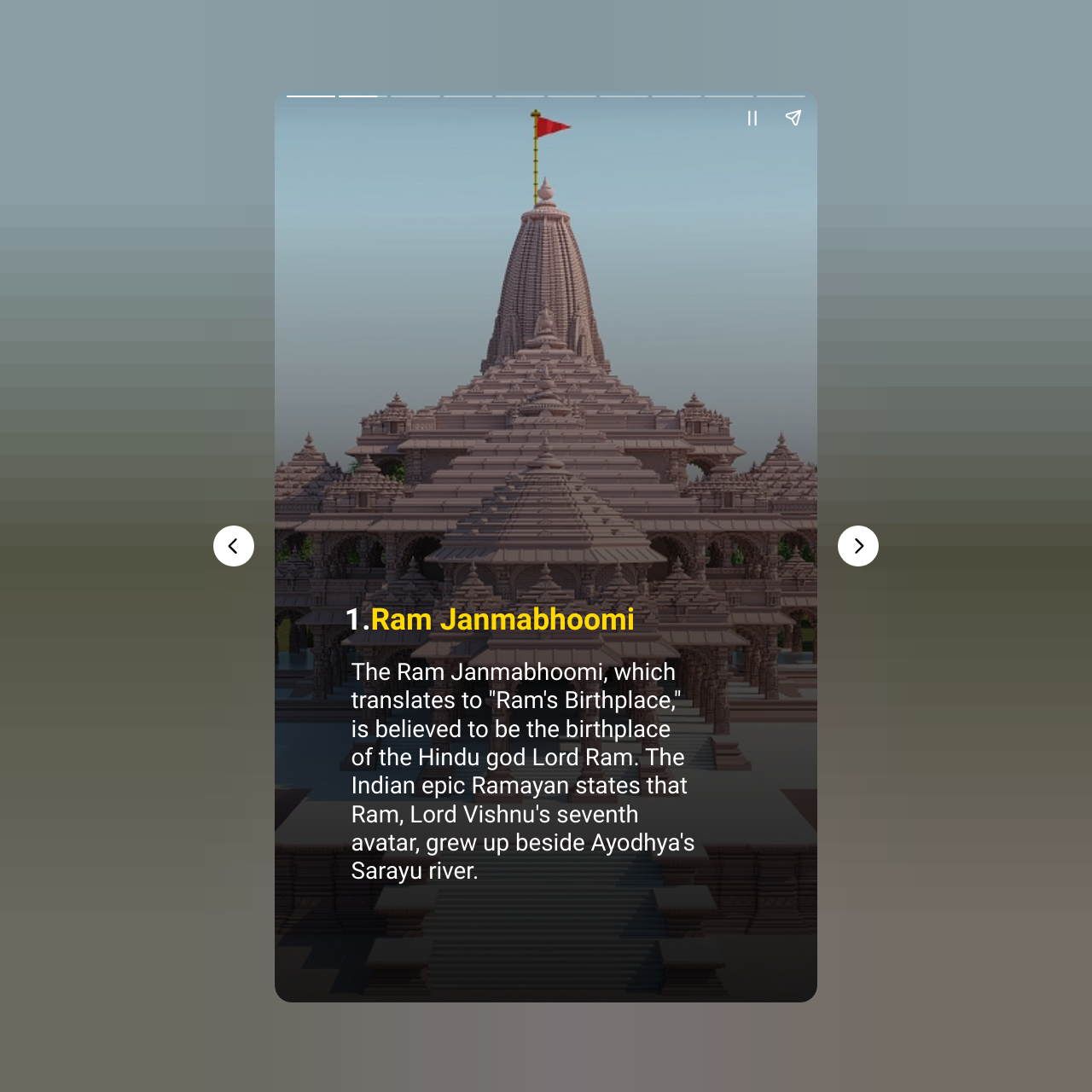Could you please study the image and provide a detailed answer to the question:
What is the content of the complementary region at the top of the webpage?

The complementary region at the top of the webpage has a bounding box that spans almost the entire width of the webpage, and it contains the 'Pause story' and 'Share story' buttons. This suggests that the content of this region is a story, and the buttons are related to interacting with the story.